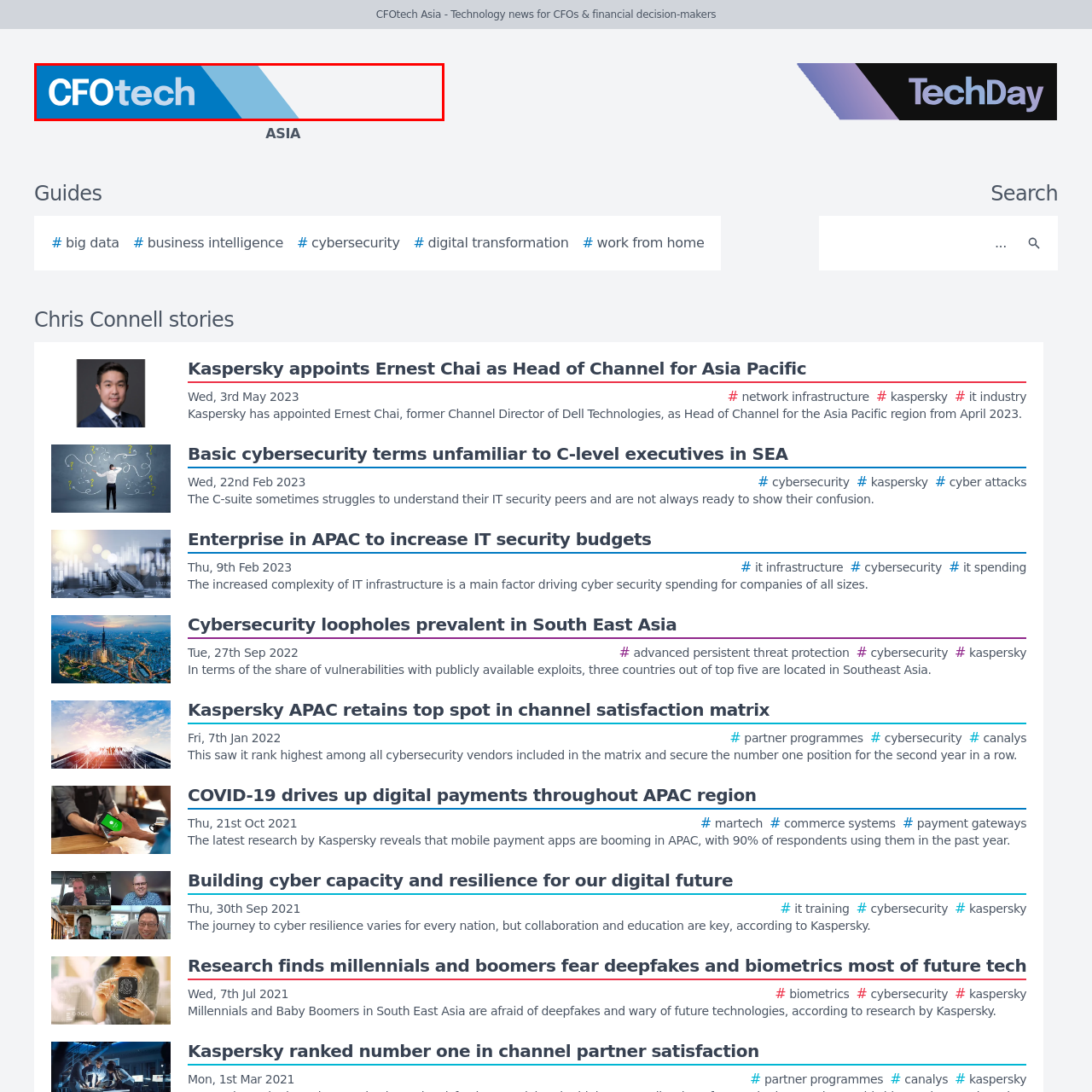Offer a detailed account of what is shown inside the red bounding box.

The image features the logo of "CFOtech," a platform dedicated to providing technology news and insights specifically tailored for CFOs and financial decision-makers. The logo is designed with a combination of bold, white lettering for "CFO" against a vibrant blue background, emphasizing clarity and professionalism. The word "tech" is stylized in a lighter shade, providing a modern and approachable aesthetic. This branding visually represents the intersection of finance and technology, aligning with CFOtech's mission to serve as a trusted source of information for industry leaders navigating the digital landscape.